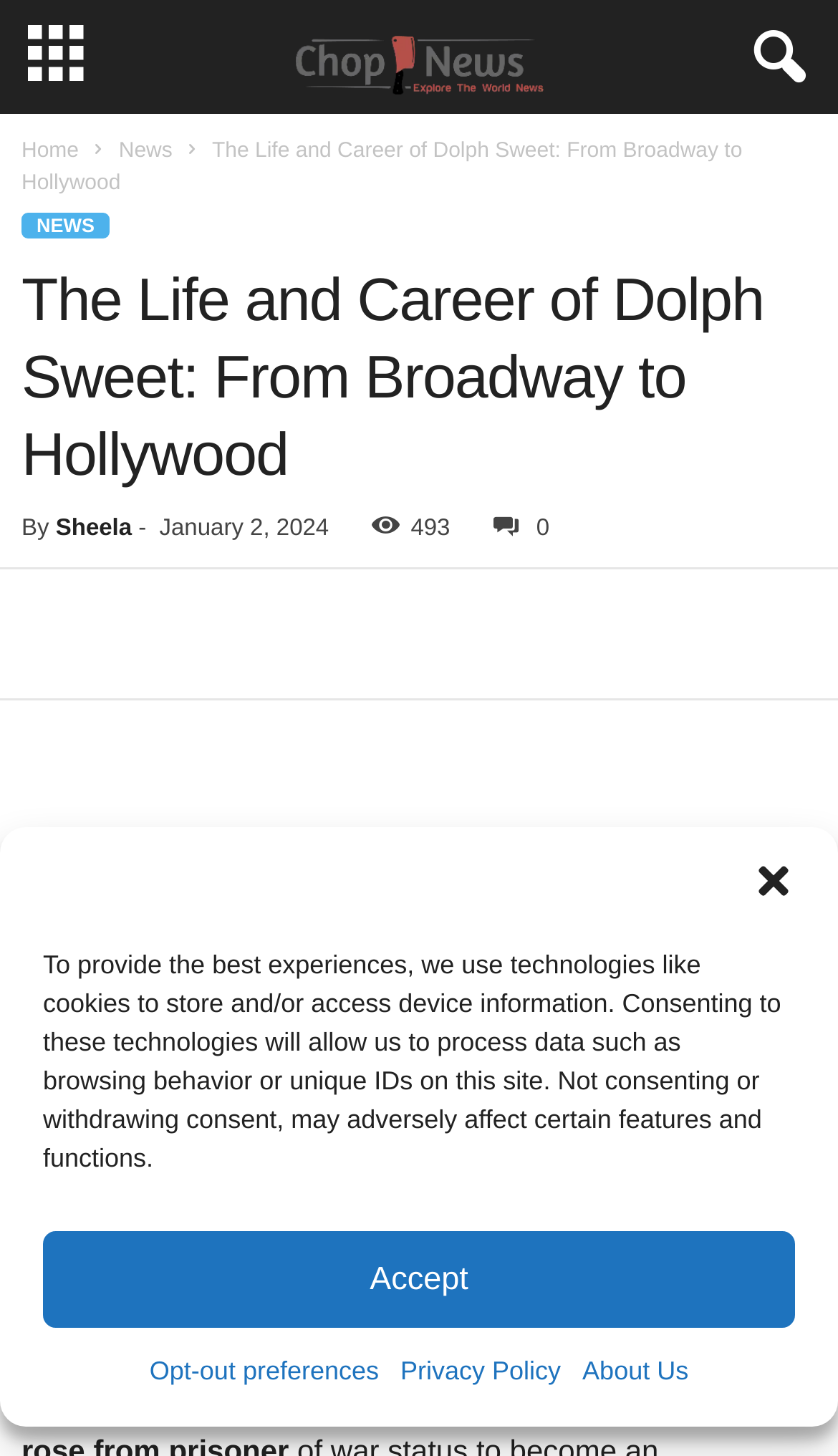Use a single word or phrase to answer the question: What is the date of the article?

January 2, 2024